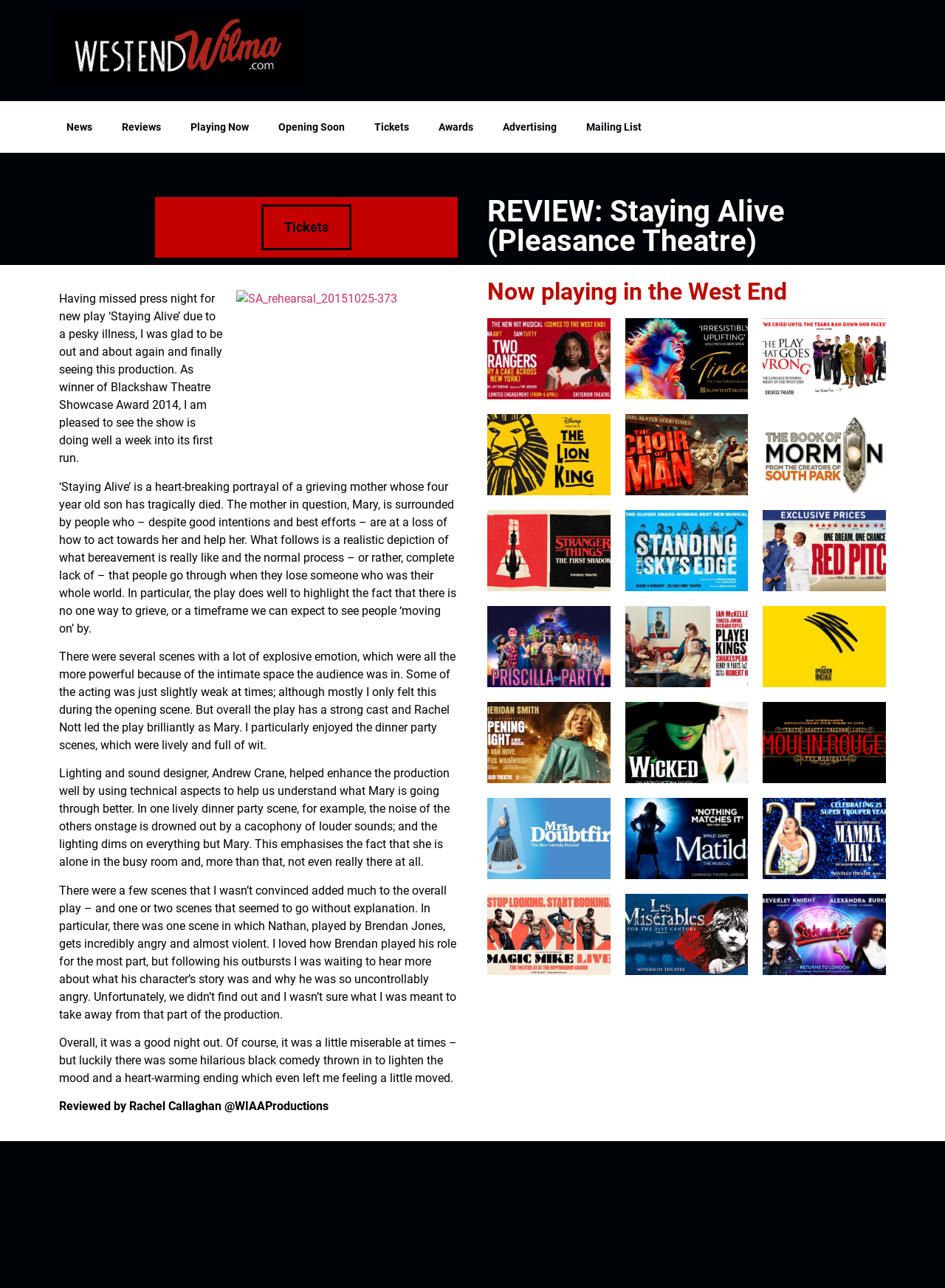Locate the UI element that matches the description Mailing List in the webpage screenshot. Return the bounding box coordinates in the format (top-left x, top-left y, bottom-right x, bottom-right y), with values ranging from 0 to 1.

[0.605, 0.084, 0.695, 0.113]